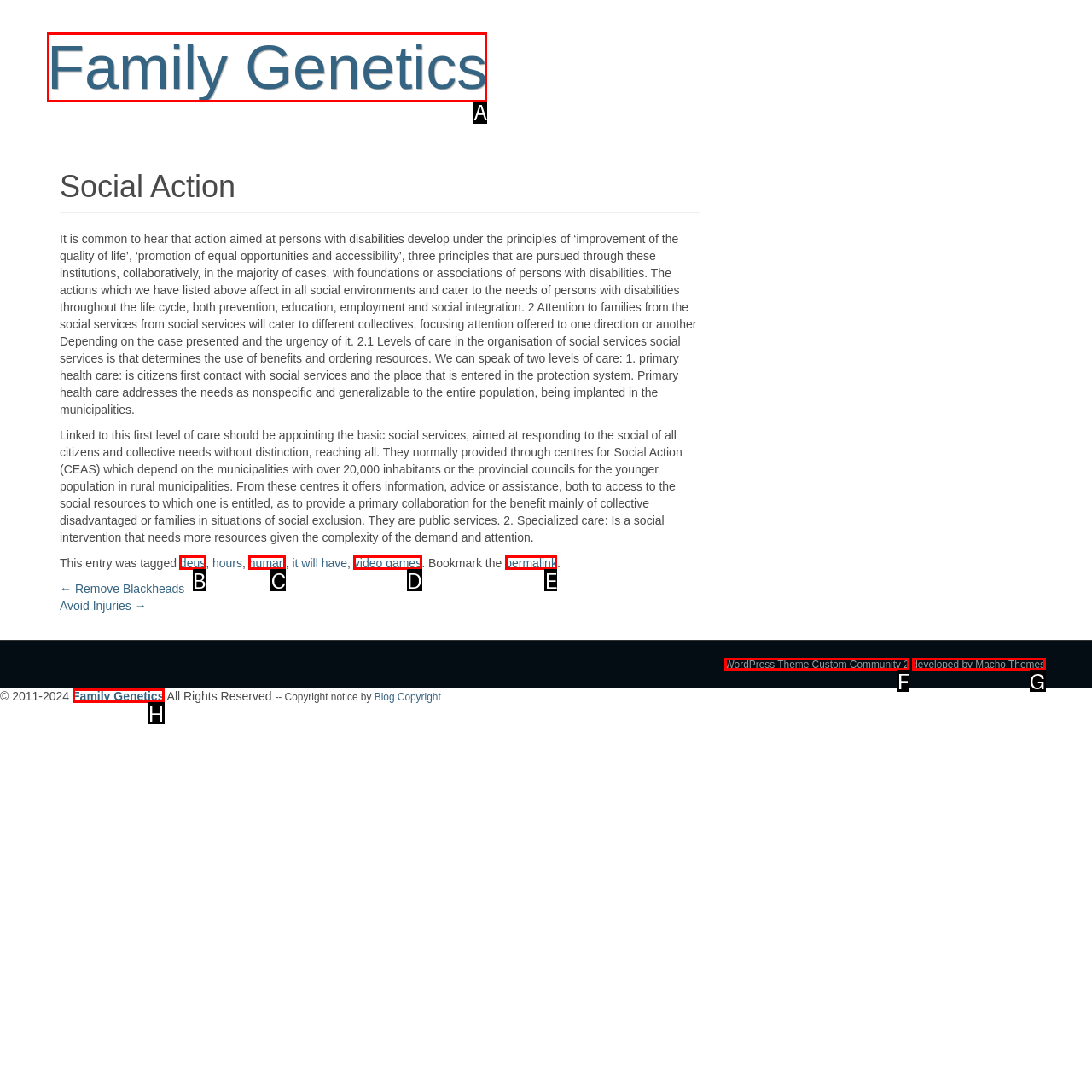Point out the HTML element I should click to achieve the following: Click on the 'Family Genetics' link Reply with the letter of the selected element.

A